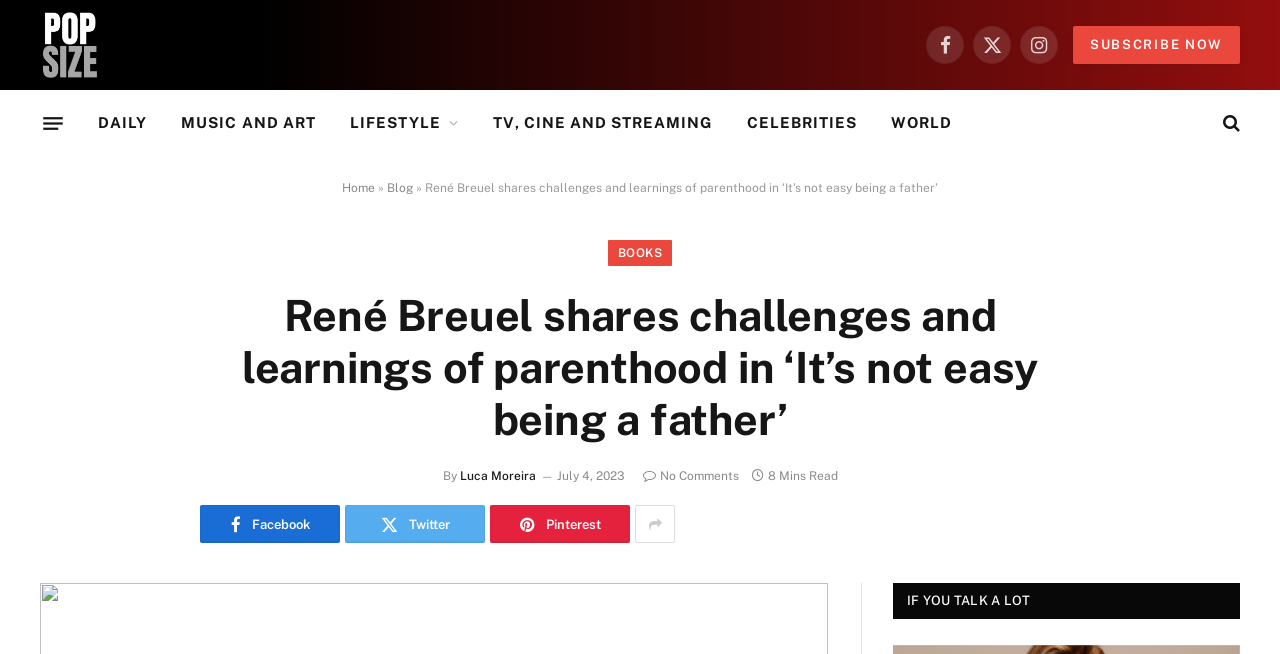How many social media links are present at the top of the page?
Carefully examine the image and provide a detailed answer to the question.

I counted the social media links at the top of the page, which are Facebook, Twitter, and Instagram, and found that there are 3 links.